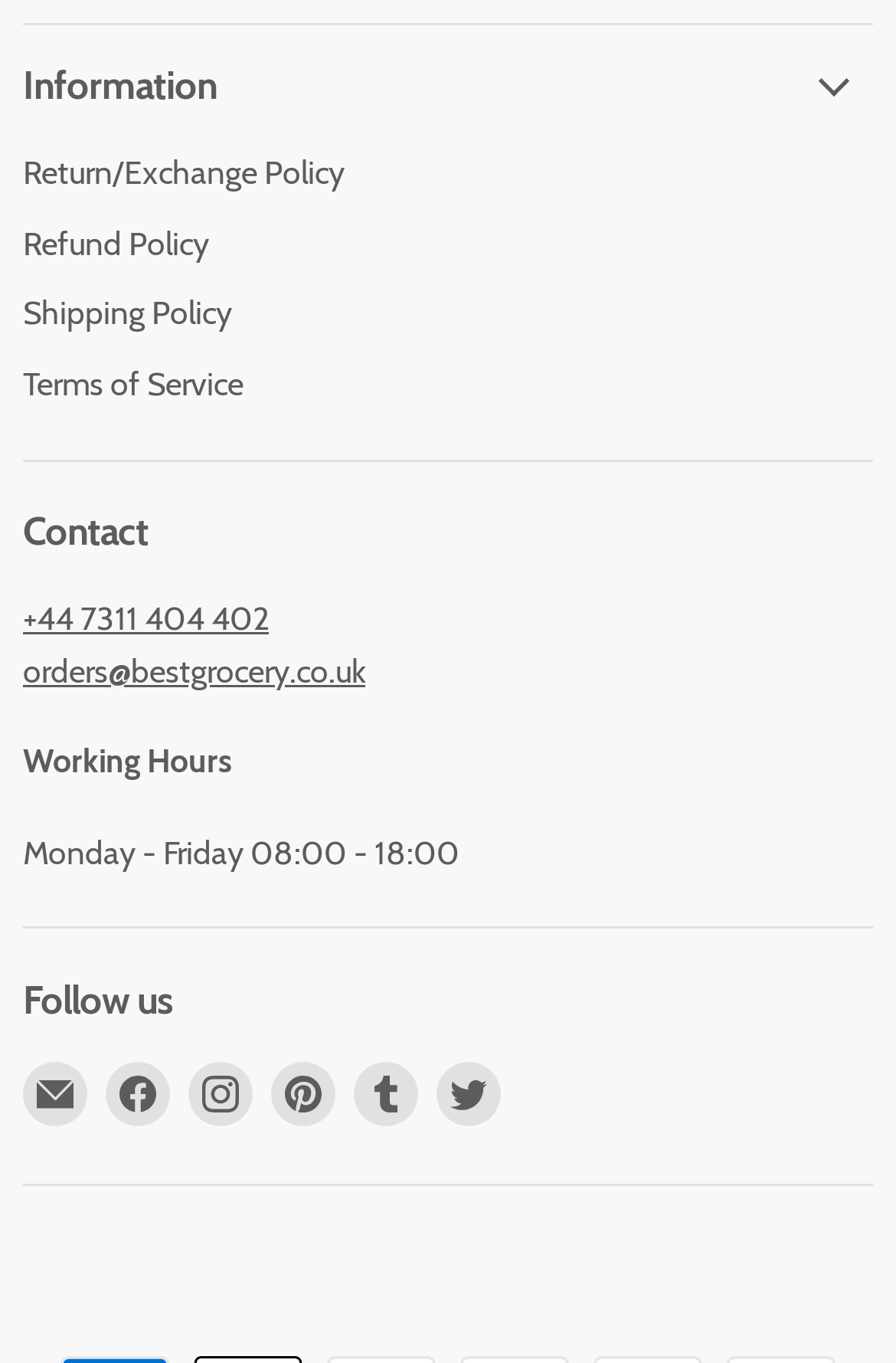What is the phone number to contact? Based on the image, give a response in one word or a short phrase.

+44 7311 404 402